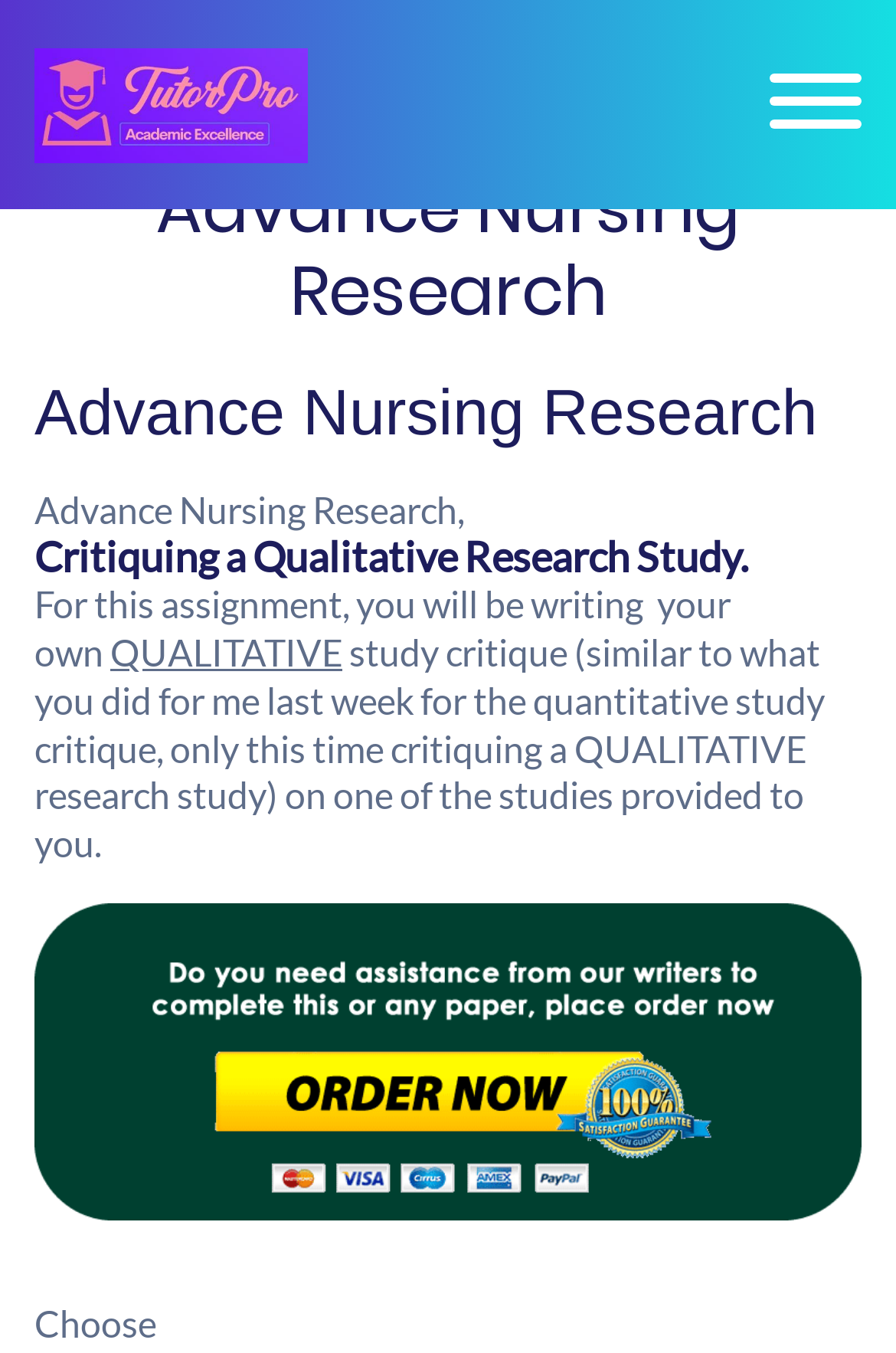Based on the element description, predict the bounding box coordinates (top-left x, top-left y, bottom-right x, bottom-right y) for the UI element in the screenshot: aria-label="Toggle navigation"

[0.859, 0.05, 0.962, 0.101]